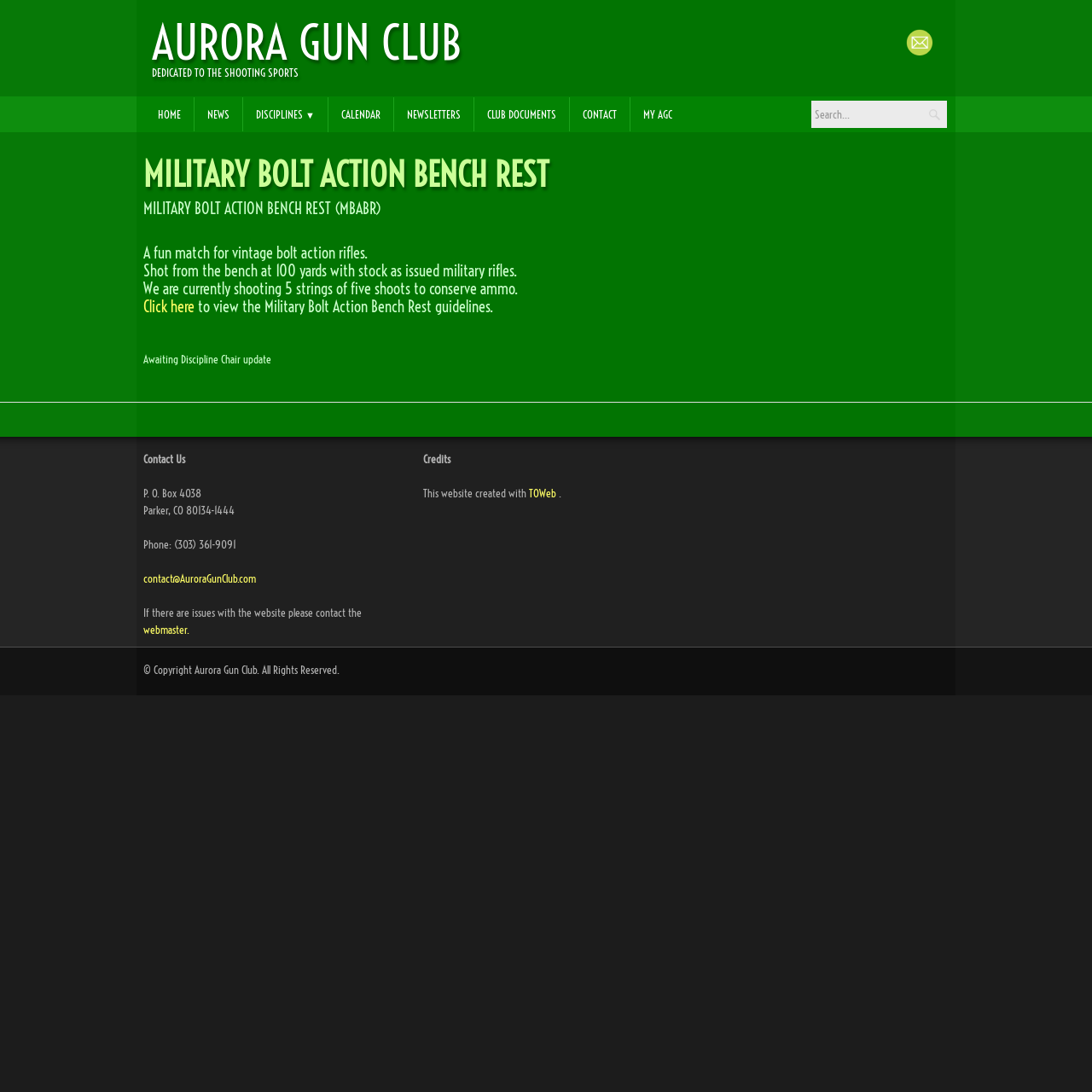Answer the question using only one word or a concise phrase: What is the purpose of the Military Bolt Action Bench Rest?

A fun match for vintage bolt action rifles